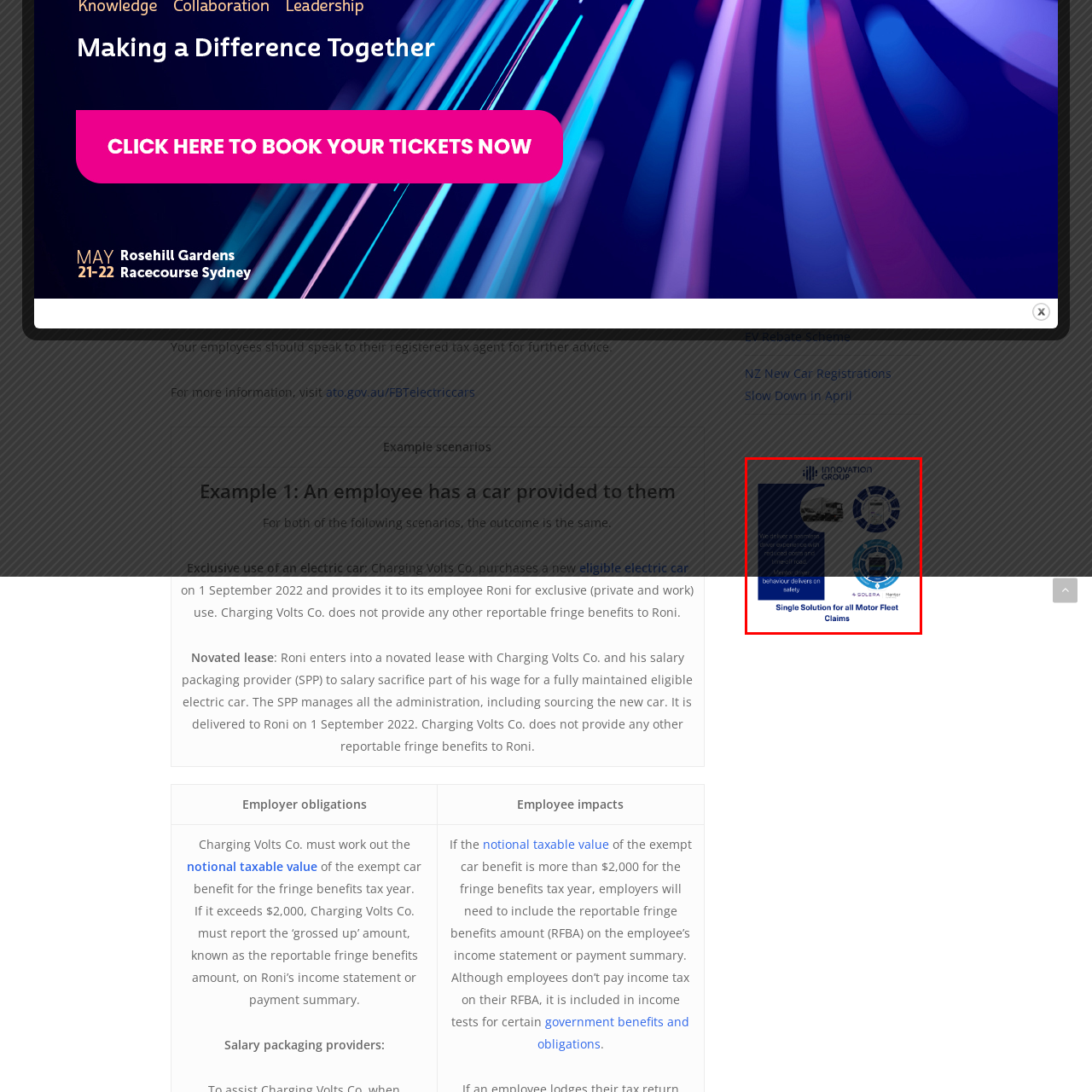Describe extensively the image that is situated inside the red border.

The image showcases a promotional graphic from Innovation Group, centered around their commitment to enhancing driver safety and streamlining the claims process for motor fleets. At the top, there is a stylized logo representing the Innovation Group, accompanied by a tagline that emphasizes their goal of delivering a seamless driver experience while reducing risks on both private and public roads. 

The image features icons that likely represent various aspects of their services, highlighting technological solutions for fleet management. The bottom part of the graphic presents a bold statement, "Single Solution for all Motor Fleet Claims," underlining their unified approach to handling all claims associated with motor fleets, likely promoting efficiency and effectiveness for their clients. The overall design is sleek and professional, with a focus on innovation and safety in fleet management.